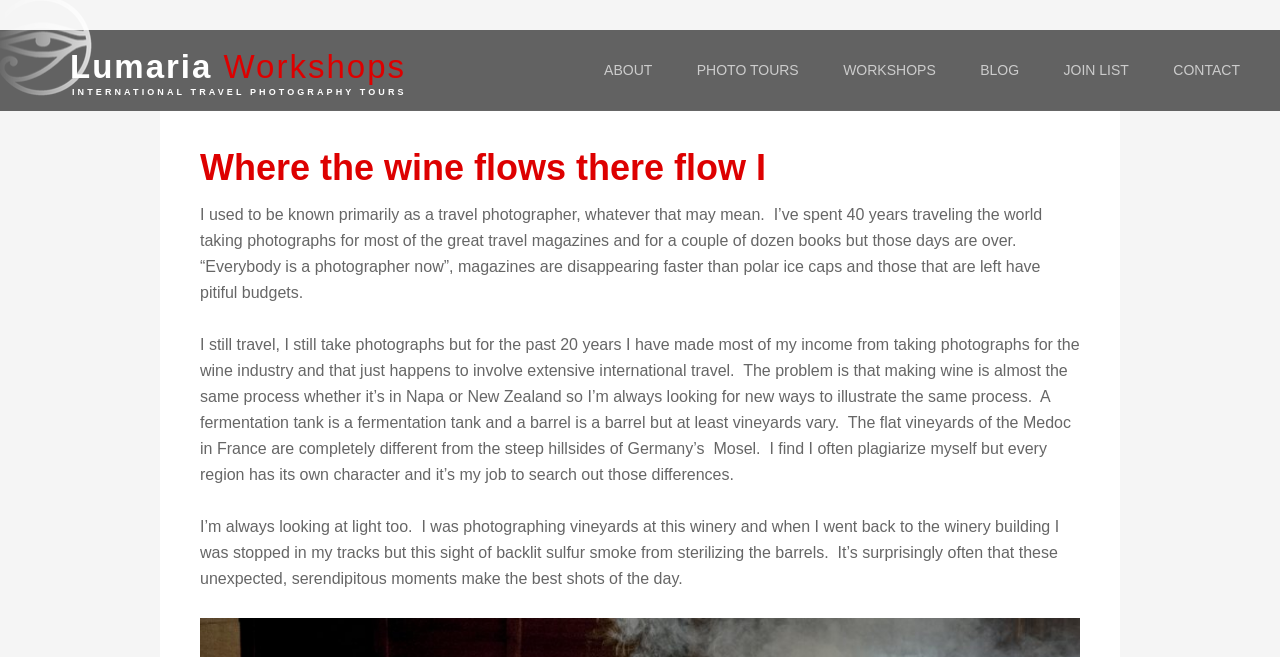Explain in detail what you observe on this webpage.

The webpage is about Lumaria Workshops, an international travel photography tour company. At the top, there is a prominent link to the company's name, accompanied by a heading that reads "Lumaria Workshops" and another heading that reads "INTERNATIONAL TRAVEL PHOTOGRAPHY TOURS". 

Below this, there are five links aligned horizontally, including "ABOUT", "PHOTO TOURS", "WORKSHOPS", "BLOG", and "JOIN LIST", followed by a "CONTACT" link at the far right. 

The main content of the page is a personal narrative about the author's transition from being a travel photographer to focusing on the wine industry. The text is divided into several paragraphs, with the author reflecting on their past experiences, the changes in the photography industry, and their current work in the wine industry. 

The author mentions their extensive international travel and the challenges of finding new ways to illustrate the wine-making process. They also highlight the importance of capturing the unique character of each region and the role of light in their photography. The text is written in a conversational tone, with the author sharing their personal experiences and insights.